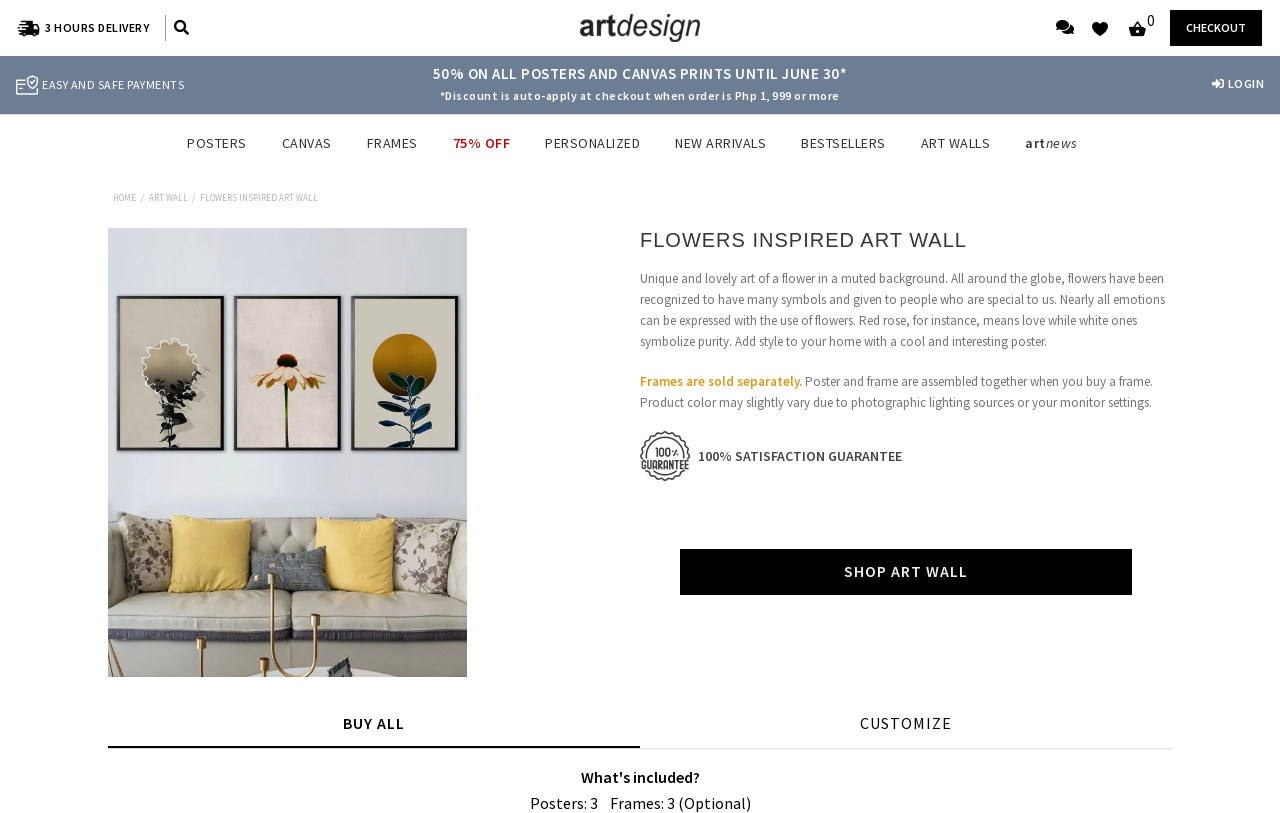What is the theme of the art wall? Look at the image and give a one-word or short phrase answer.

Flowers